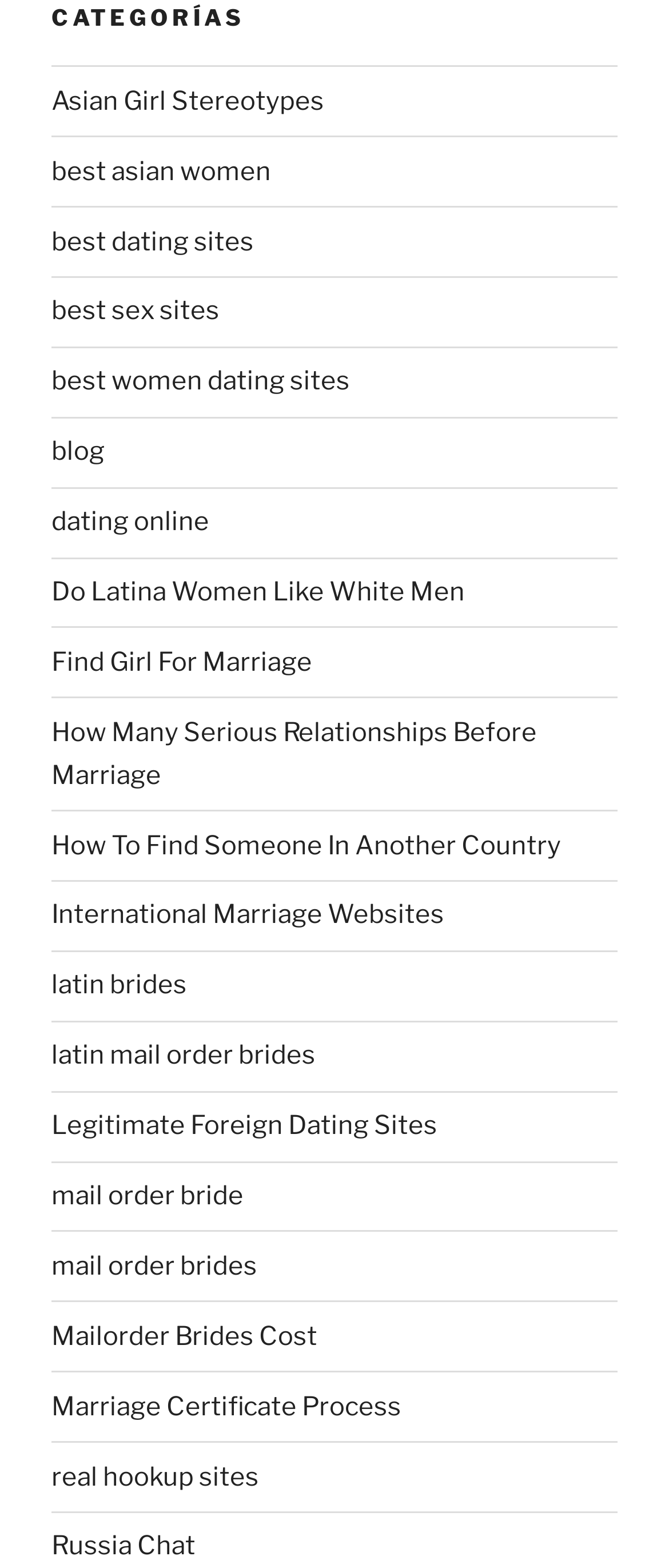Please give a concise answer to this question using a single word or phrase: 
Are there any links related to international marriage?

Yes